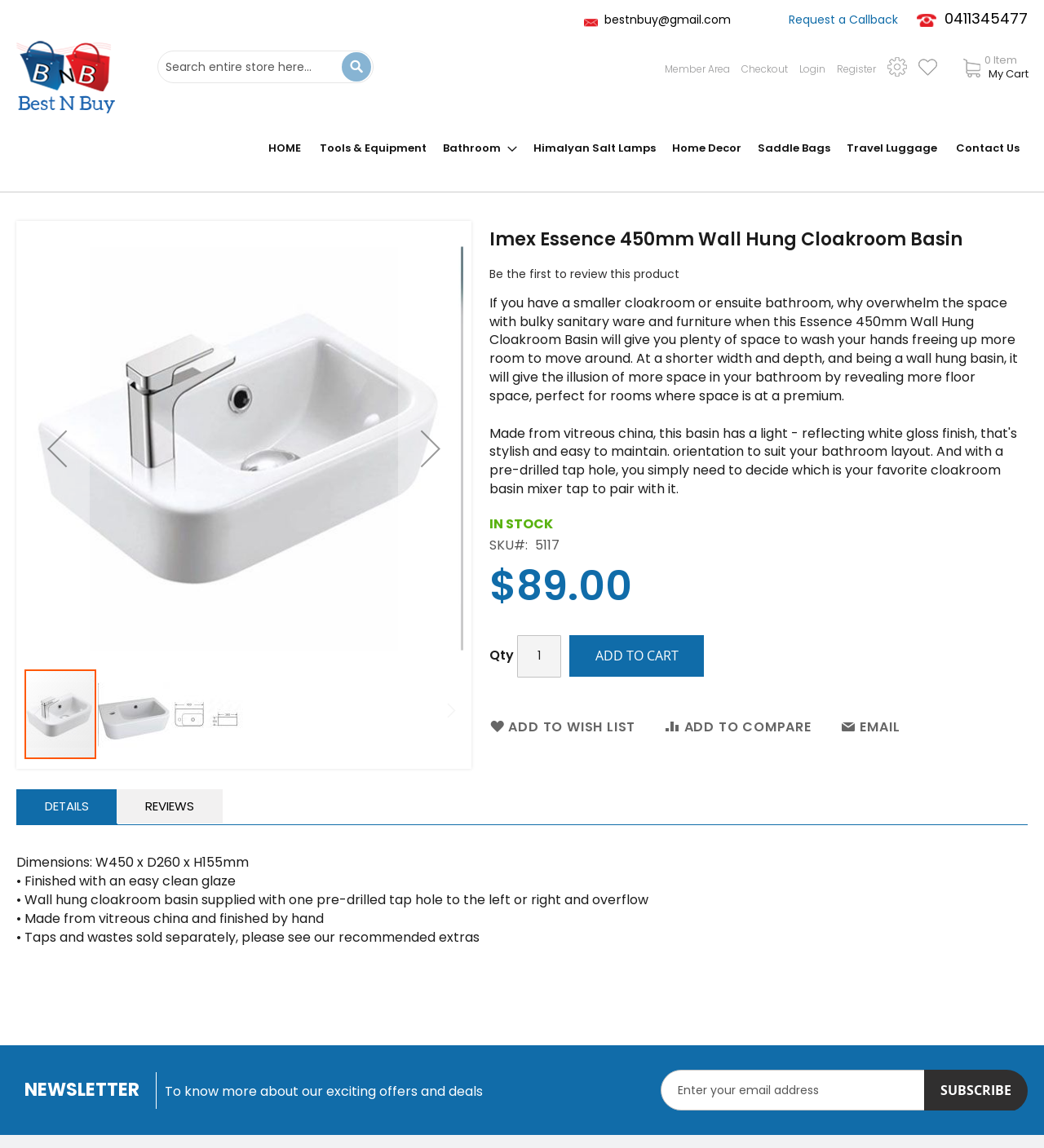Write an exhaustive caption that covers the webpage's main aspects.

This webpage is about a product, specifically the Imex Essence 450mm Wall Hung Cloakroom Basin. At the top of the page, there is a navigation menu with links to "HOME", "Tools & Equipment", "Bathroom", and other categories. Below the navigation menu, there is a search bar and a button to search for products.

The main content of the page is dedicated to the product description. There is a large image of the product at the top, followed by a heading that reads "Imex Essence 450mm Wall Hung Cloakroom Basin". Below the heading, there is a paragraph of text that describes the product, highlighting its features and benefits.

To the right of the product description, there is a section that displays the product's availability, price, and quantity. There are also buttons to add the product to the cart, wishlist, or compare it with other products.

Below the product description, there are tabs that allow users to navigate to different sections of the page, including "DETAILS" and "REVIEWS". The "DETAILS" tab provides more information about the product, including its dimensions, features, and materials. The "REVIEWS" tab allows users to read reviews from other customers who have purchased the product.

At the bottom of the page, there is a section that promotes the website's newsletter, encouraging users to sign up to receive updates on exciting offers and deals. There is a text box to enter an email address and a button to subscribe to the newsletter.

Throughout the page, there are various links and buttons that allow users to navigate to other parts of the website, such as the "Member Area", "Checkout", and "Login" pages. There are also links to contact the website's customer support team and to view the website's social media profiles.